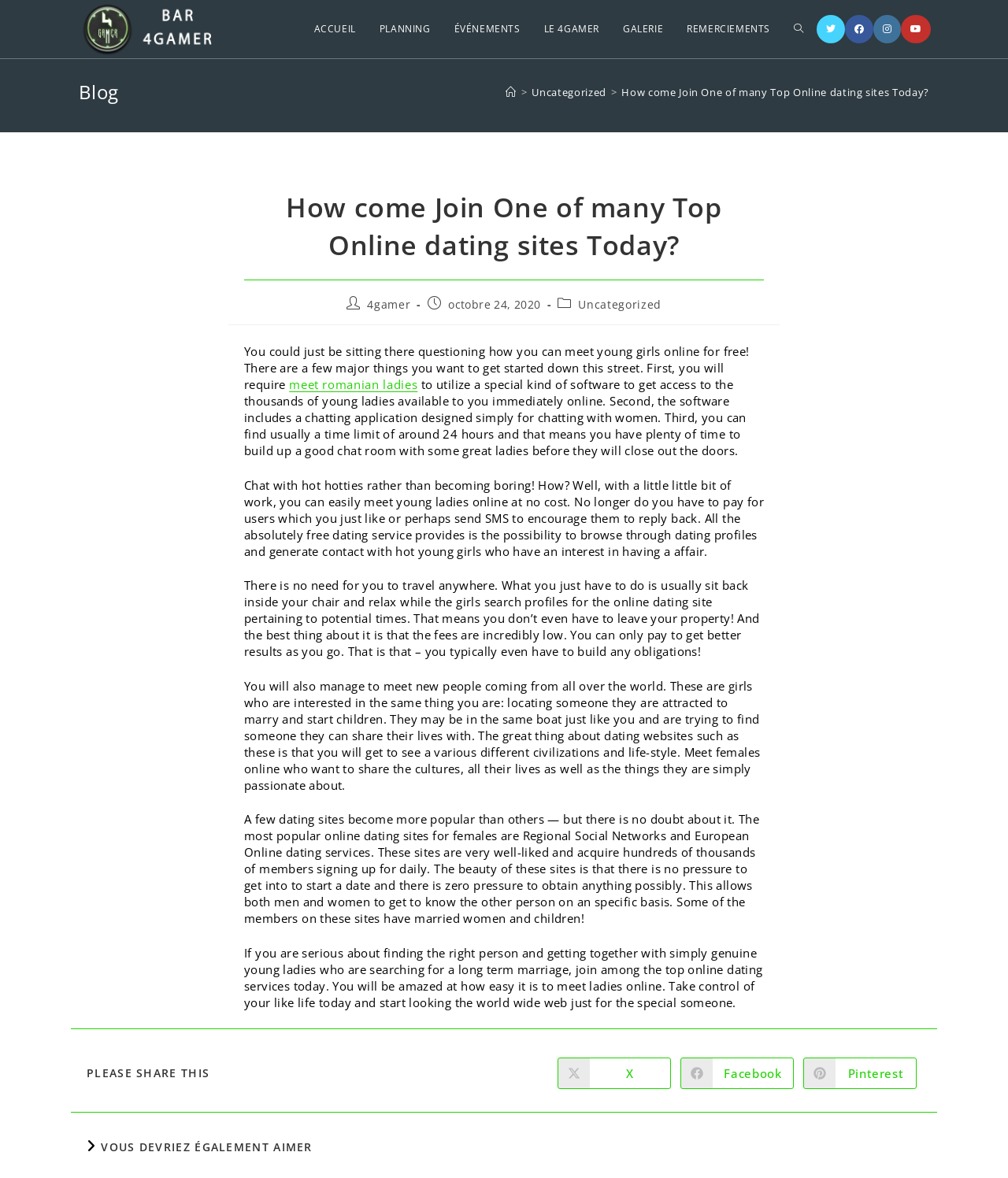Please look at the image and answer the question with a detailed explanation: What is the benefit of using online dating services?

According to the webpage, one of the benefits of using online dating services is that users do not need to travel anywhere to meet potential partners, as they can simply sit back and relax while browsing through dating profiles online.